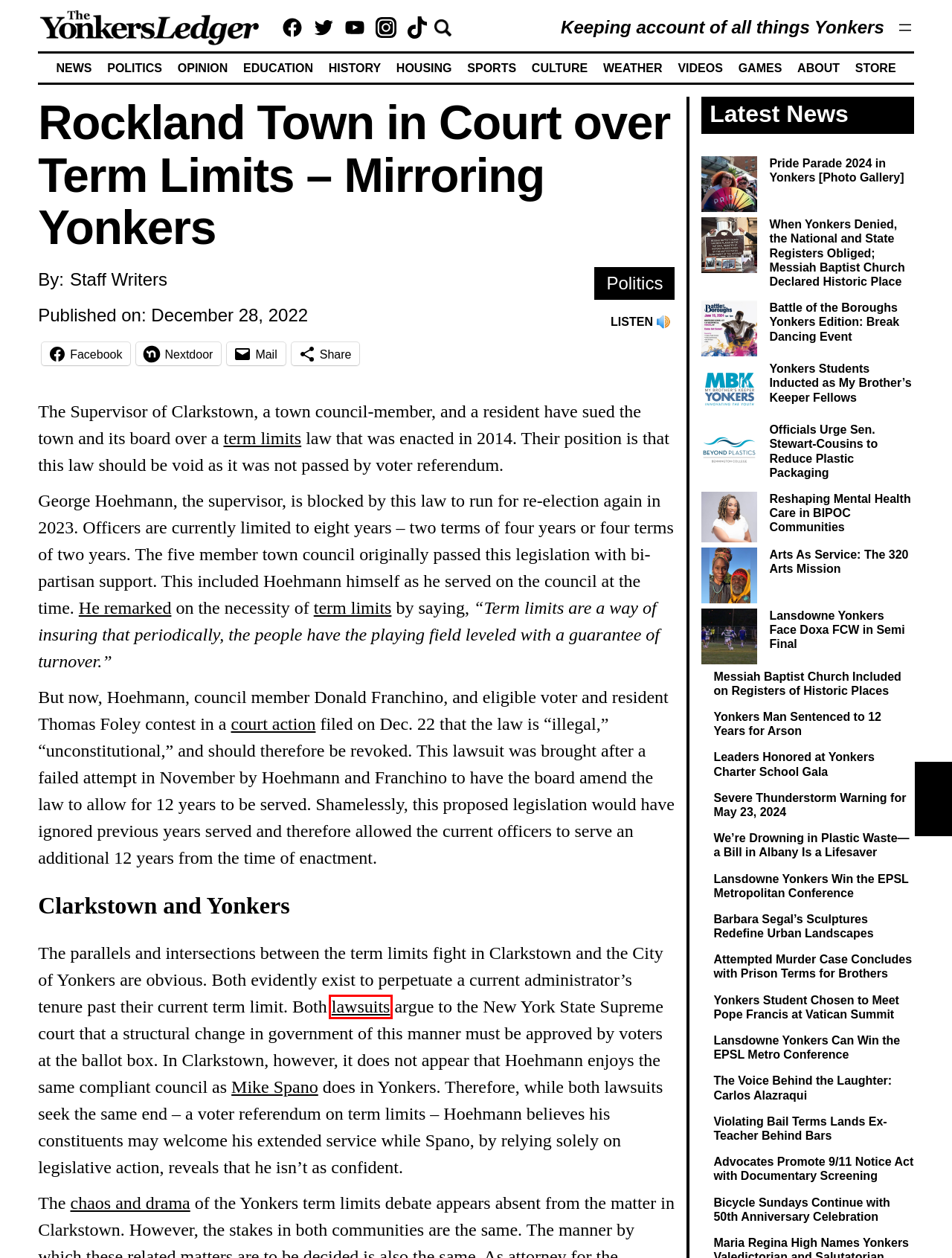You are provided with a screenshot of a webpage that includes a red rectangle bounding box. Please choose the most appropriate webpage description that matches the new webpage after clicking the element within the red bounding box. Here are the candidates:
A. Messiah Baptist Church Included on Registers of Historic Places
B. Barbara Segal's Sculptures Redefine Urban Landscapes
C. Yonkers Voters Sue over Term Limits
D. Term Limits News - The Yonkers Ledger
E. Reshaping Mental Health Care in BIPOC Communities
F. Yonkers Man Sentenced to 12 Years for Arson
G. Lansdowne Yonkers Can Win the EPSL Metro Conference
H. Newsletter - The Yonkers Ledger

C